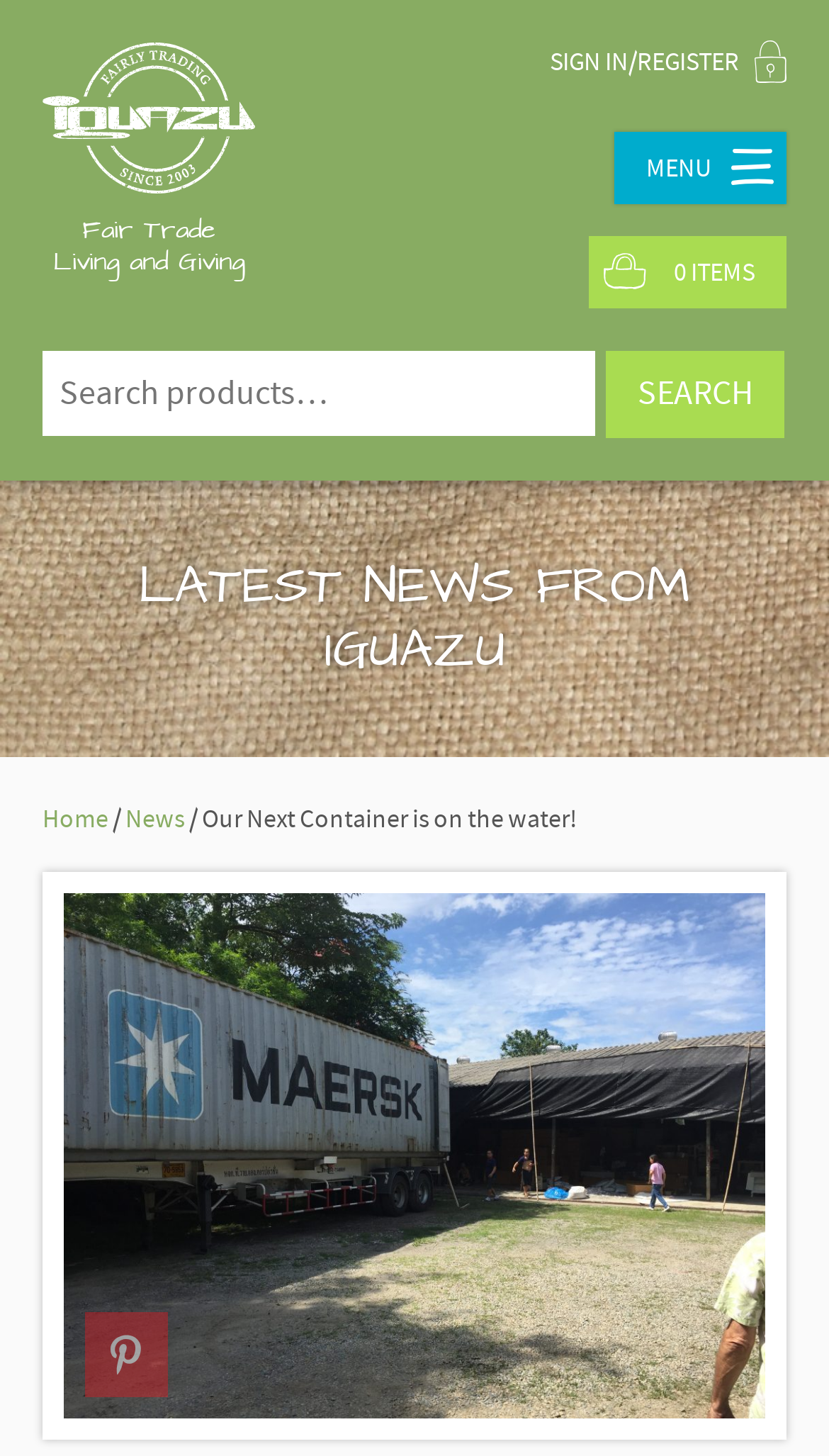What is the current status of the container?
Provide a comprehensive and detailed answer to the question.

The image with the description 'Our Next Container is on the water!' and the heading 'LATEST NEWS FROM IGUAZU' suggest that the current status of the container is that it is on the water.